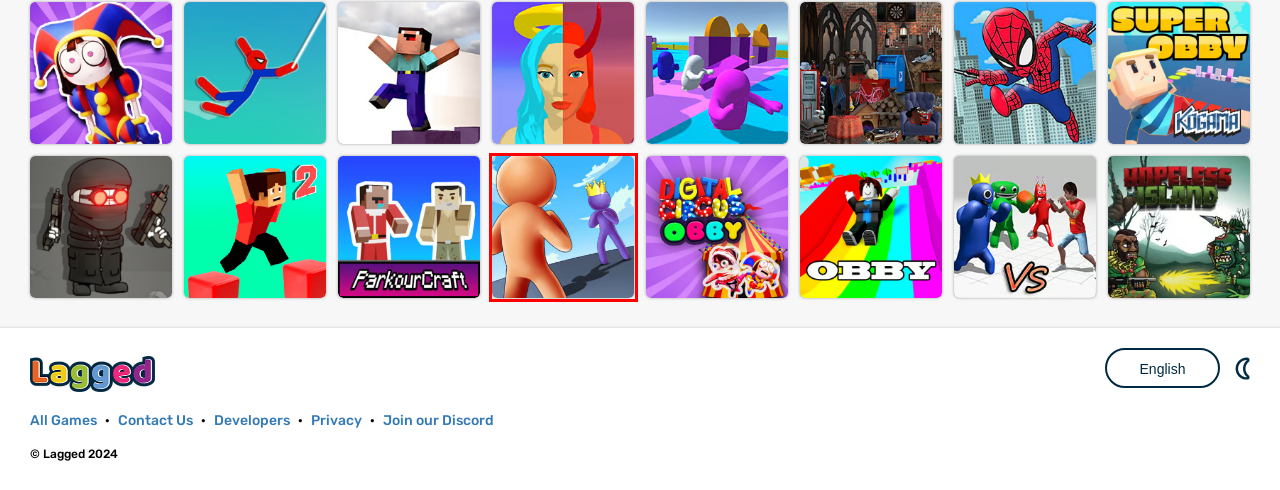Look at the screenshot of the webpage and find the element within the red bounding box. Choose the webpage description that best fits the new webpage that will appear after clicking the element. Here are the candidates:
A. Privacy Policy - Lagged.com
B. Impossible Parkour Game - Play on Lagged.com
C. Digital Circus: Color Obby Game - Play on Lagged.com
D. Giant Rush Game - Play on Lagged.com
E. Spider Boy Run Game - Play on Lagged.com
F. Parkour Block 2 Game - Play on Lagged.com
G. Destiny Run Game - Play on Lagged.com
H. KoGaMa Super Obby Game - Play on Lagged.com

D